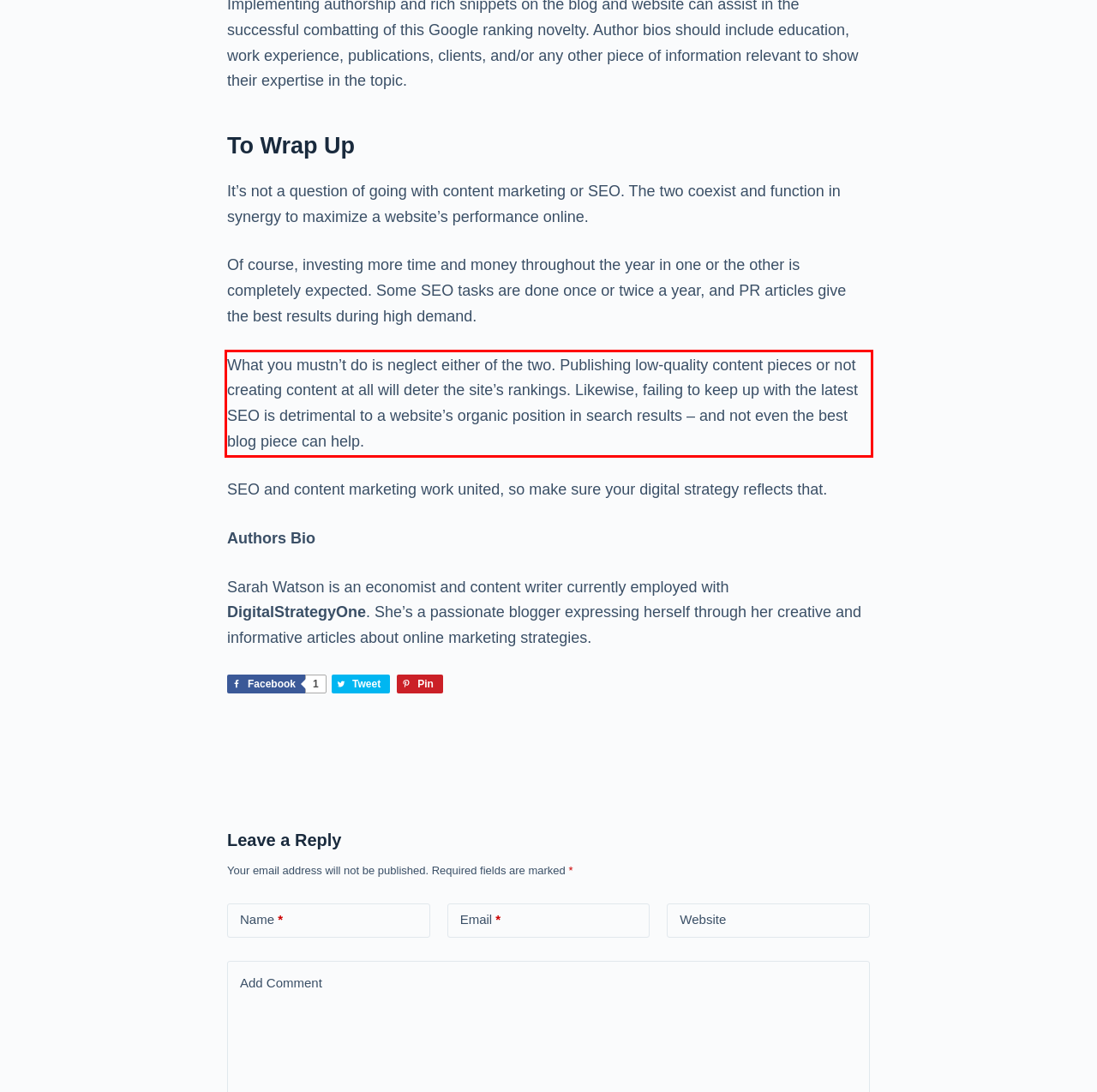Please extract the text content within the red bounding box on the webpage screenshot using OCR.

What you mustn’t do is neglect either of the two. Publishing low-quality content pieces or not creating content at all will deter the site’s rankings. Likewise, failing to keep up with the latest SEO is detrimental to a website’s organic position in search results – and not even the best blog piece can help.